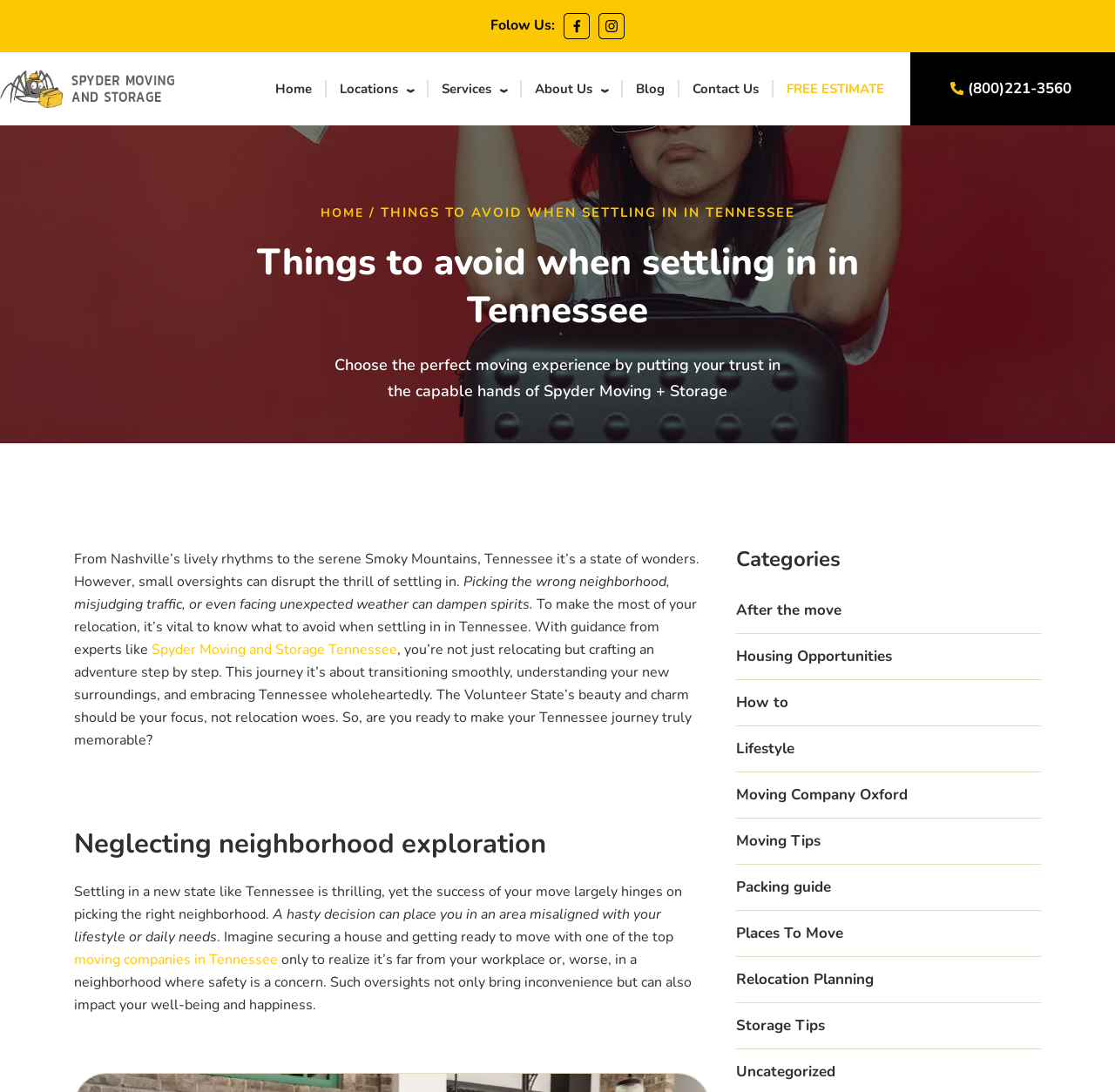Identify the bounding box of the UI component described as: "Cart".

None